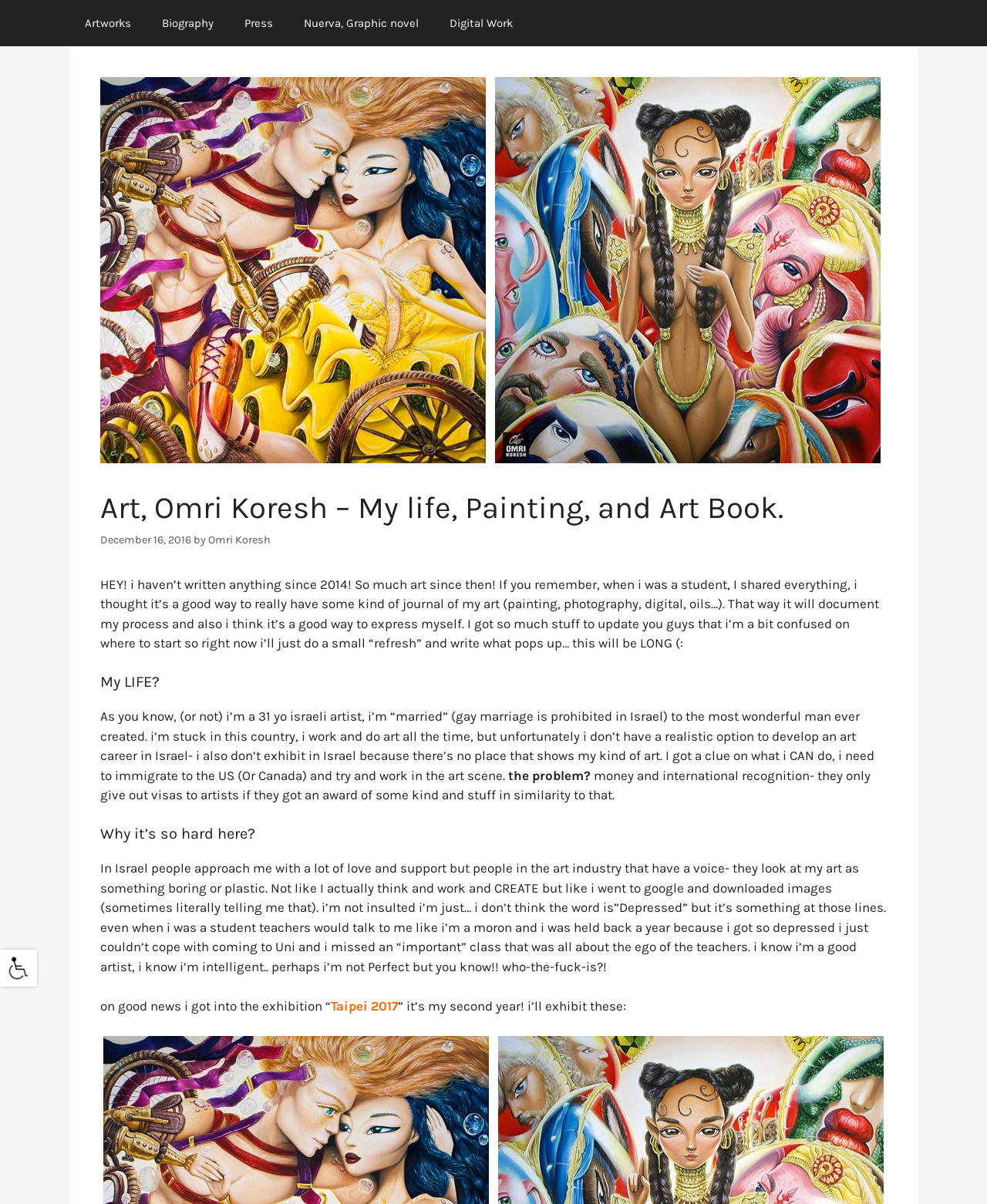Use a single word or phrase to answer the question:
How old is the author?

31